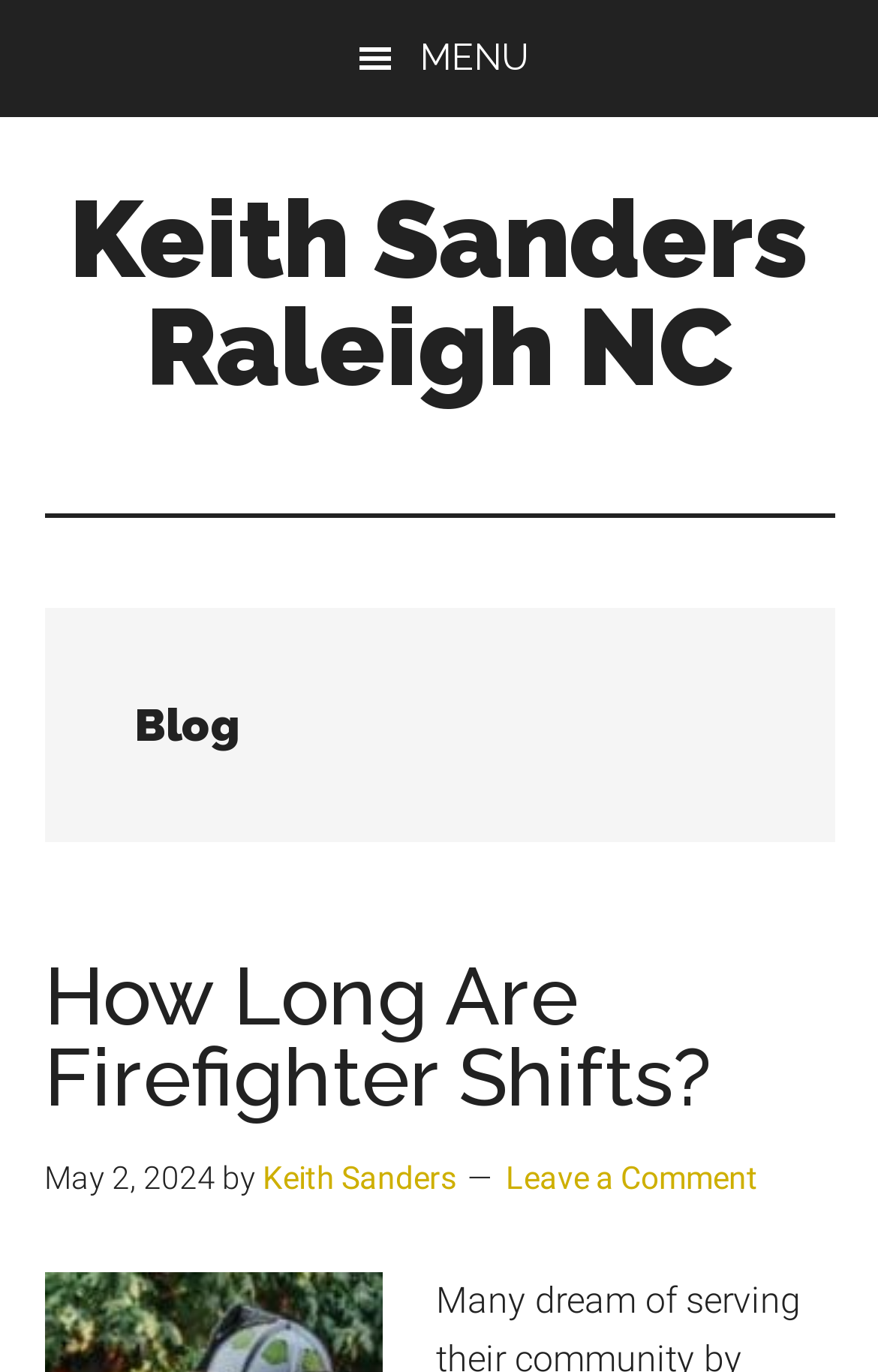Use a single word or phrase to answer the following:
What is the topic of the latest blog post?

Firefighter Shifts